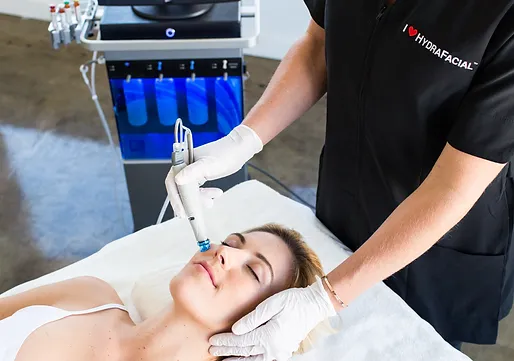Please answer the following query using a single word or phrase: 
What is the benefit of the Hydrafacial treatment?

Enhances skin health and appearance